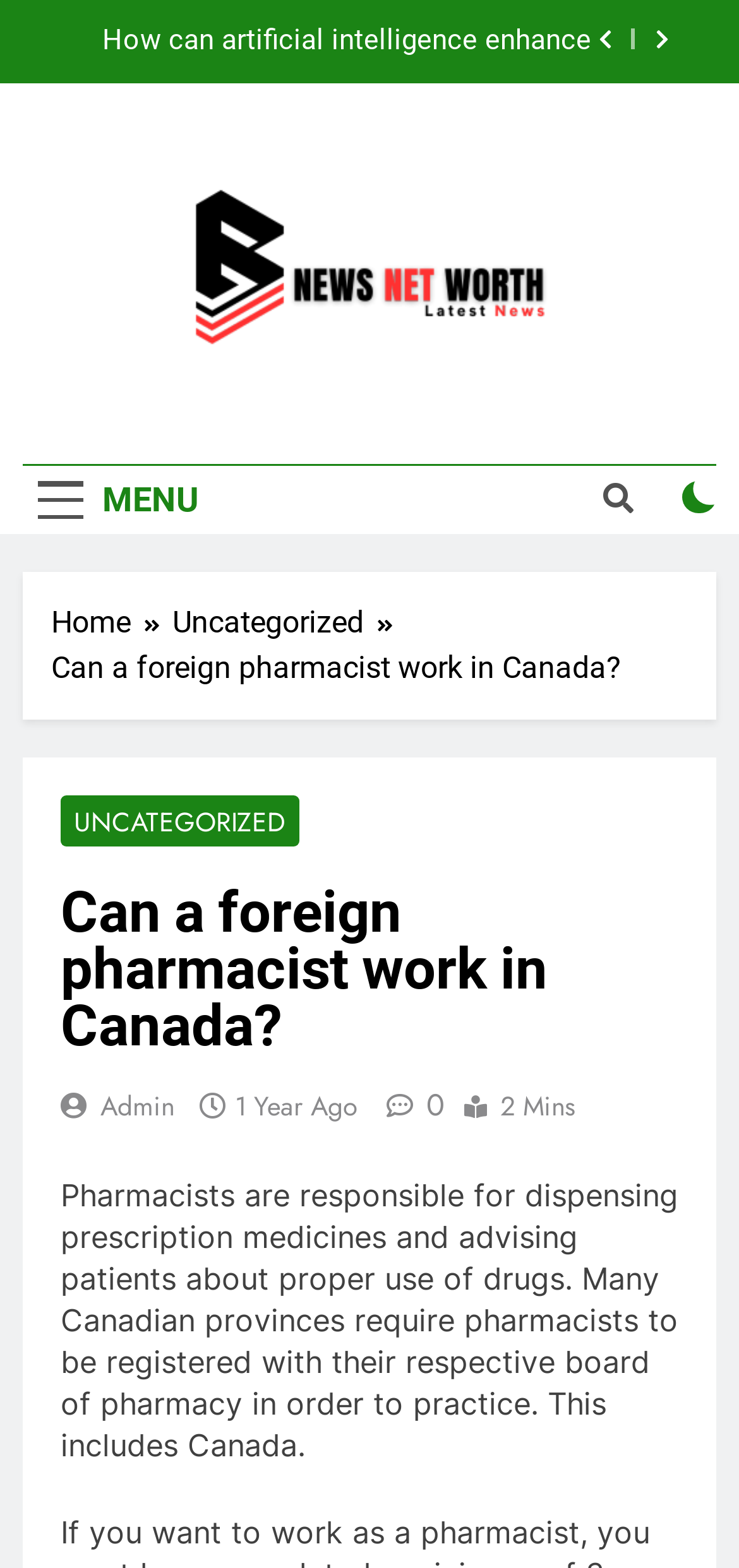Determine the bounding box coordinates for the area that should be clicked to carry out the following instruction: "Click the menu button".

[0.031, 0.297, 0.29, 0.341]